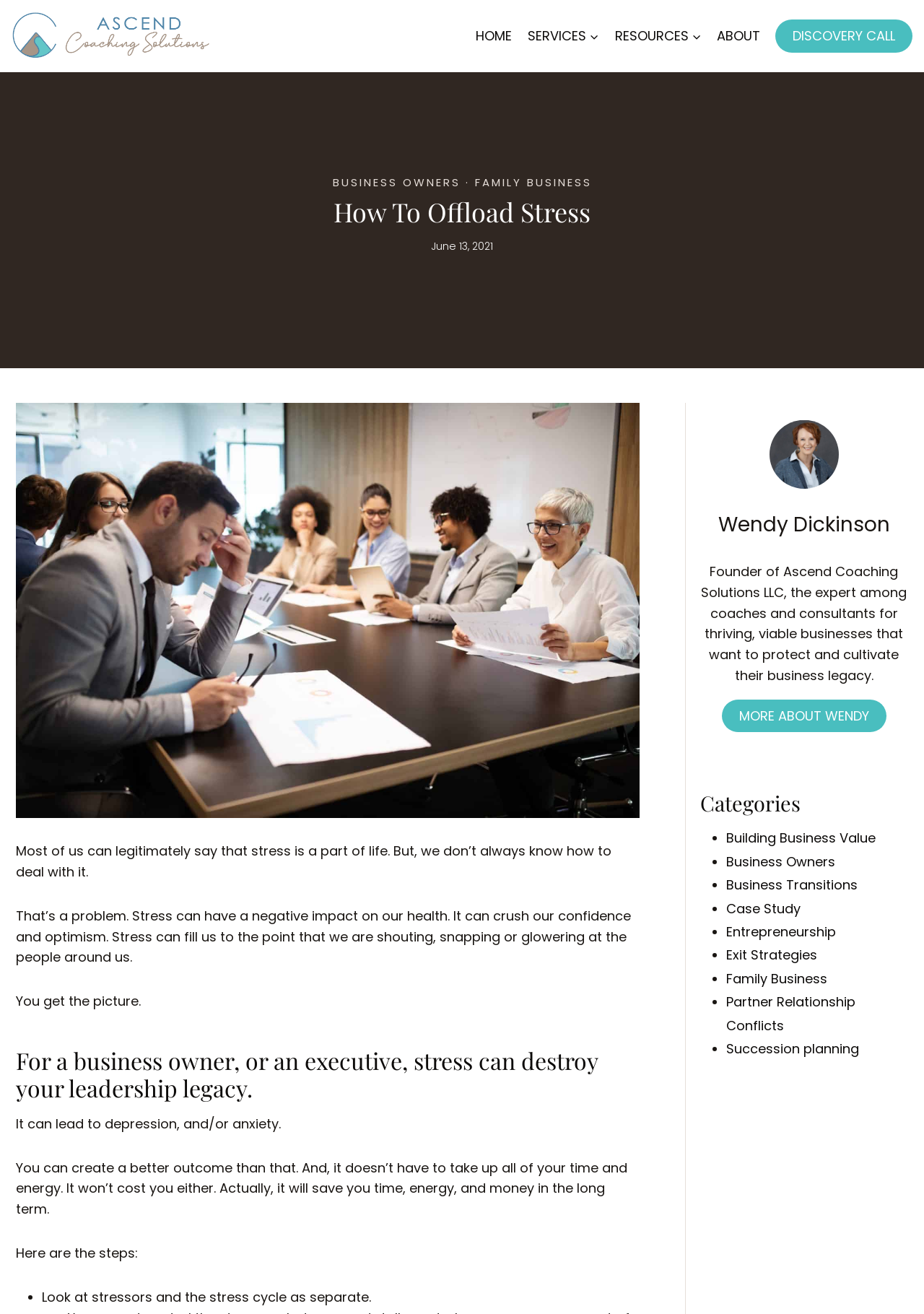Please provide a comprehensive answer to the question below using the information from the image: What is the purpose of the 'Scroll to top' button?

I found the answer by looking at the bottom-right corner of the webpage, where the 'Scroll to top' button is displayed. The button's purpose is to allow users to quickly scroll back to the top of the webpage, rather than having to manually scroll up.